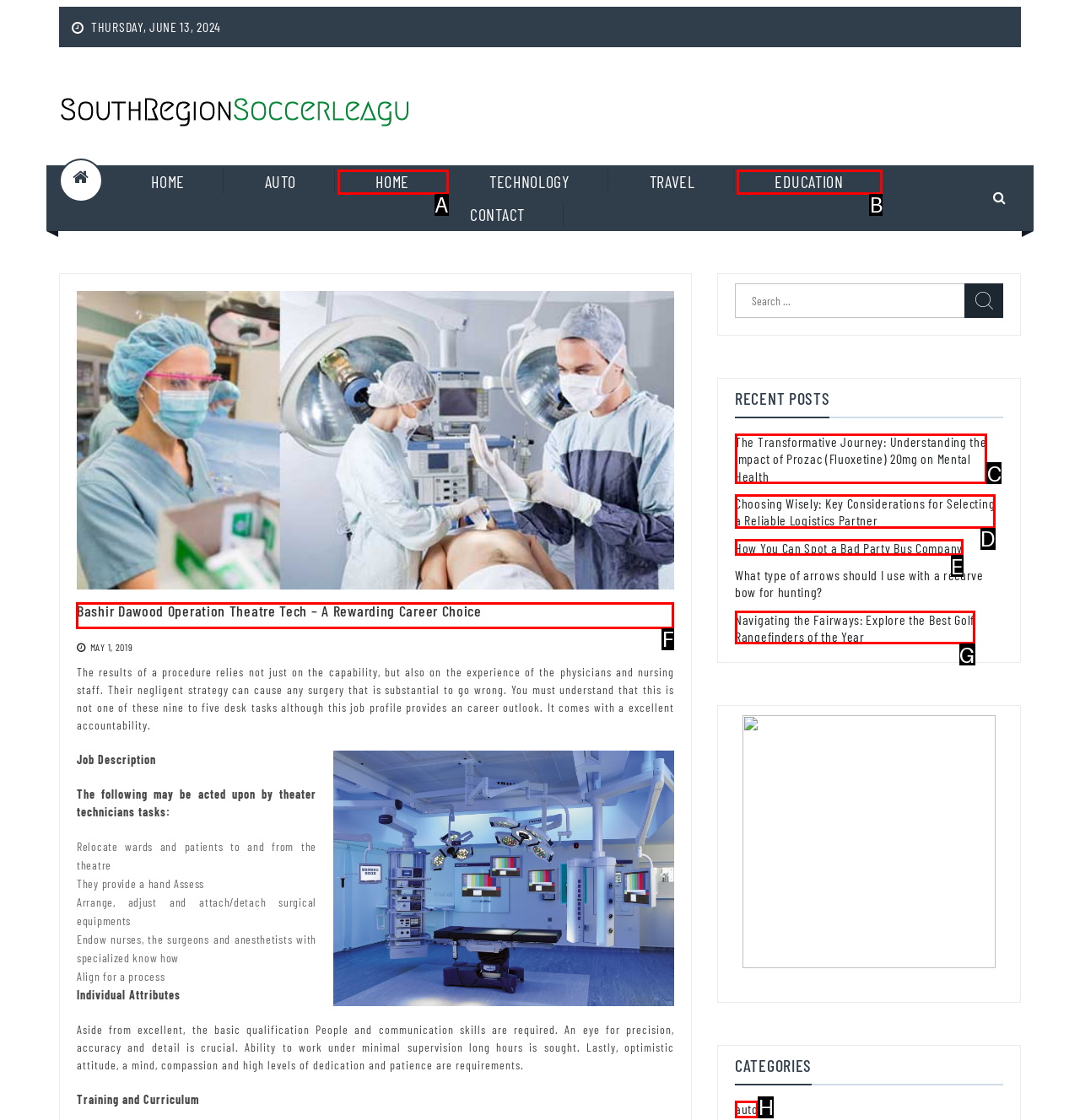Determine which option should be clicked to carry out this task: donate to the Future Climate Resilience Project
State the letter of the correct choice from the provided options.

None